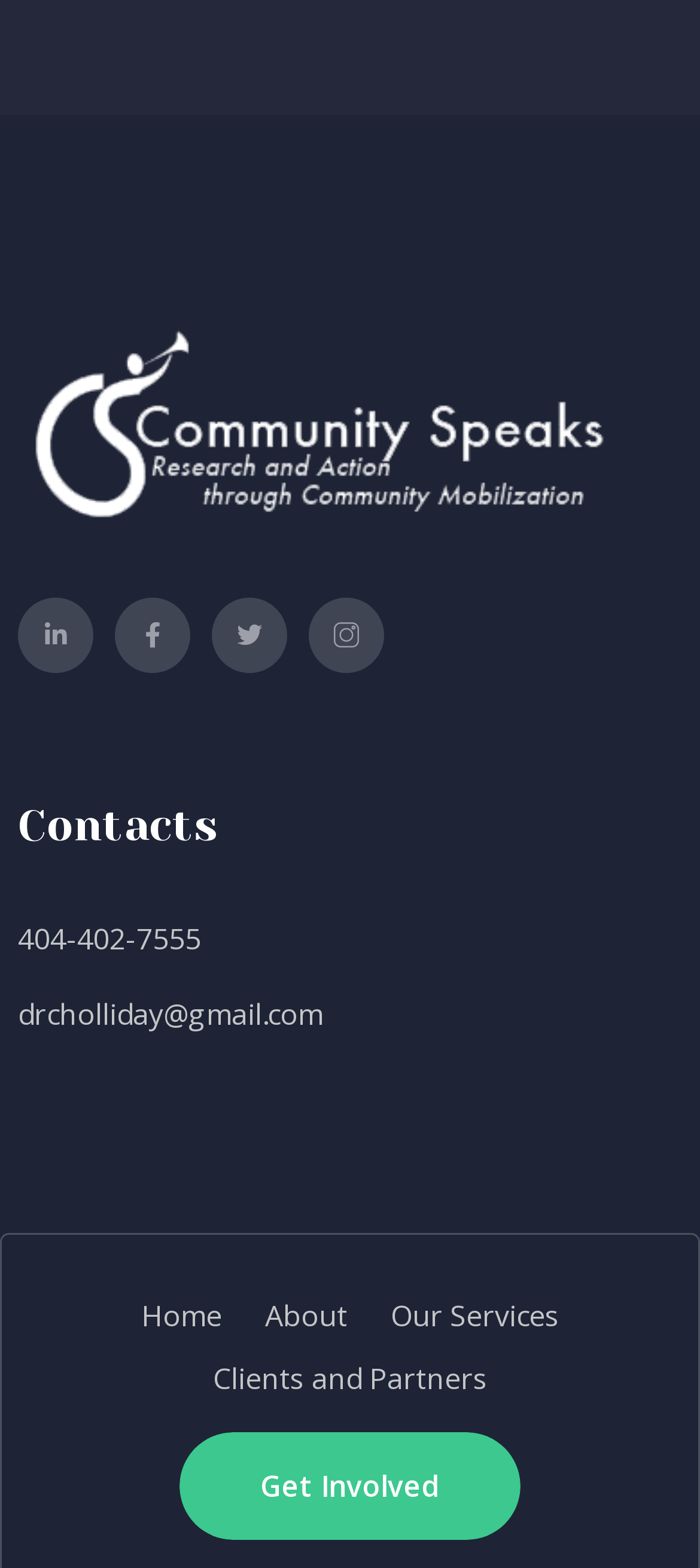What is the phone number on the webpage?
Using the visual information from the image, give a one-word or short-phrase answer.

404-402-7555